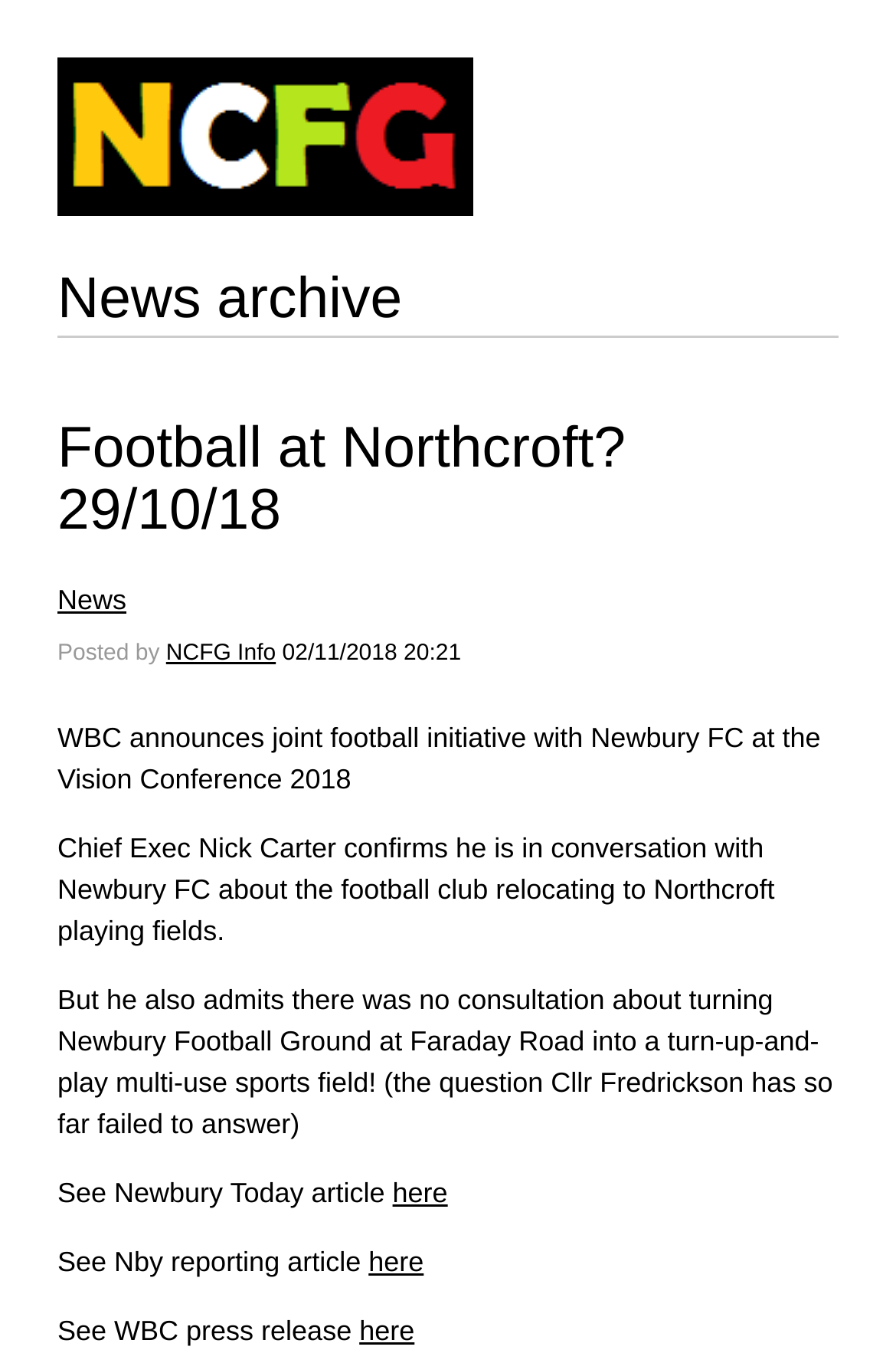Find the bounding box coordinates of the element you need to click on to perform this action: 'View News'. The coordinates should be represented by four float values between 0 and 1, in the format [left, top, right, bottom].

[0.064, 0.425, 0.141, 0.455]